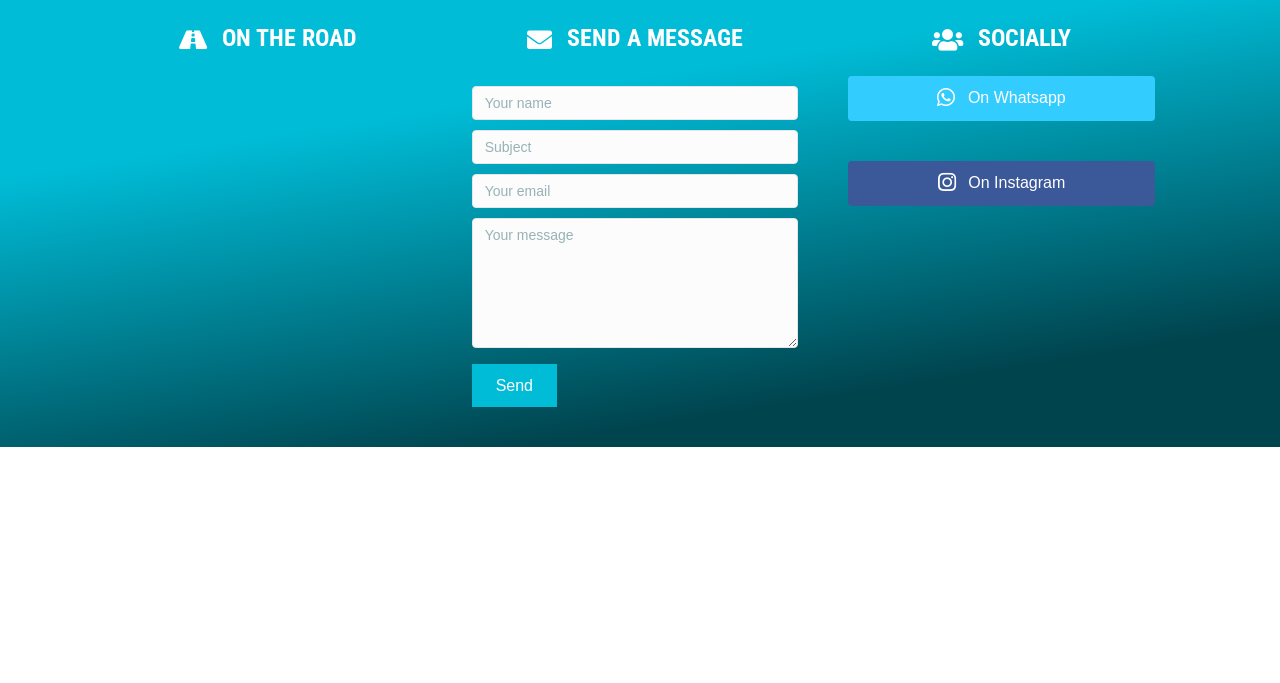Give the bounding box coordinates for the element described by: "aria-describedby="message-error" name="fl-message" placeholder="Your message"".

[0.368, 0.32, 0.624, 0.51]